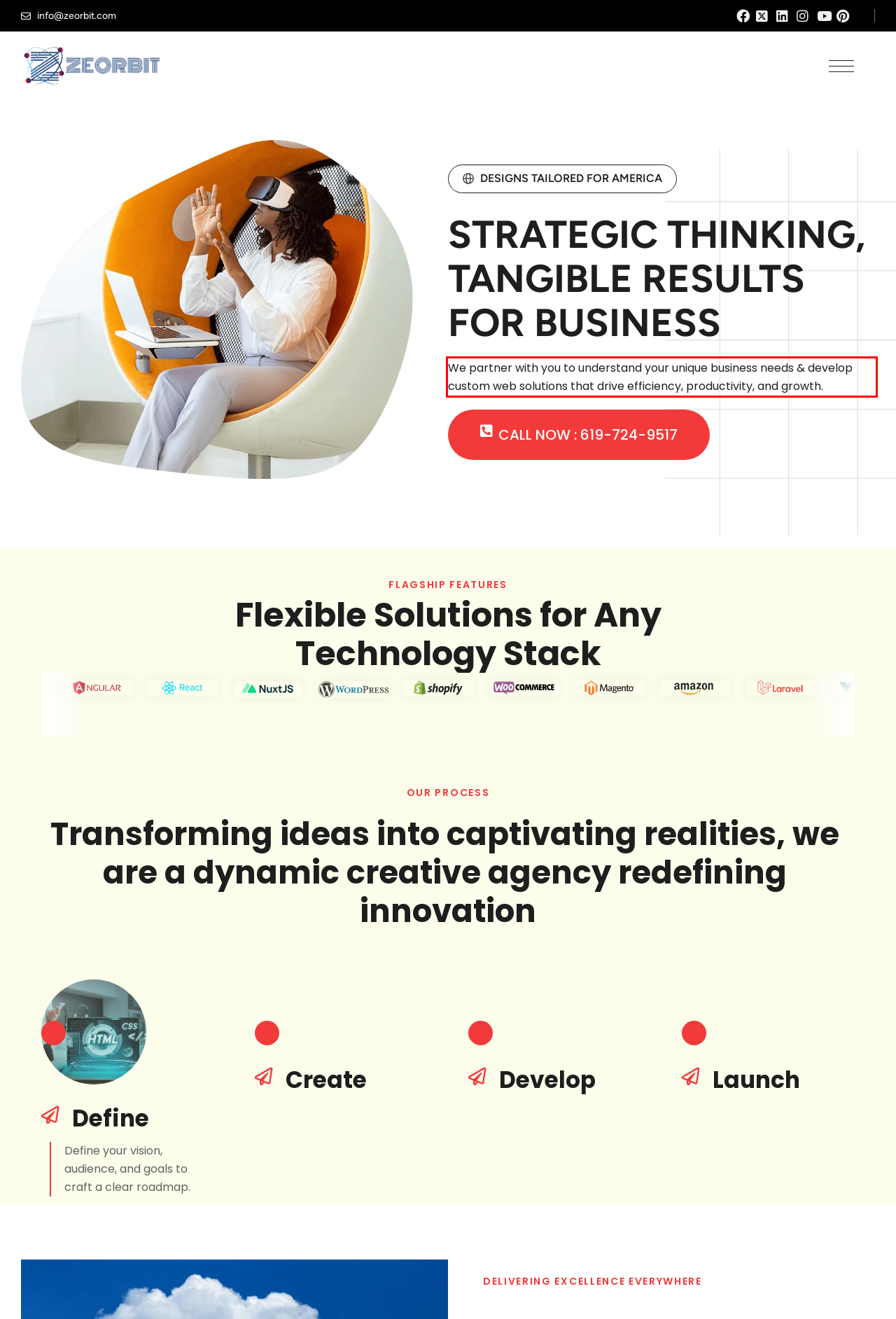Examine the webpage screenshot, find the red bounding box, and extract the text content within this marked area.

We partner with you to understand your unique business needs & develop custom web solutions that drive efficiency, productivity, and growth.